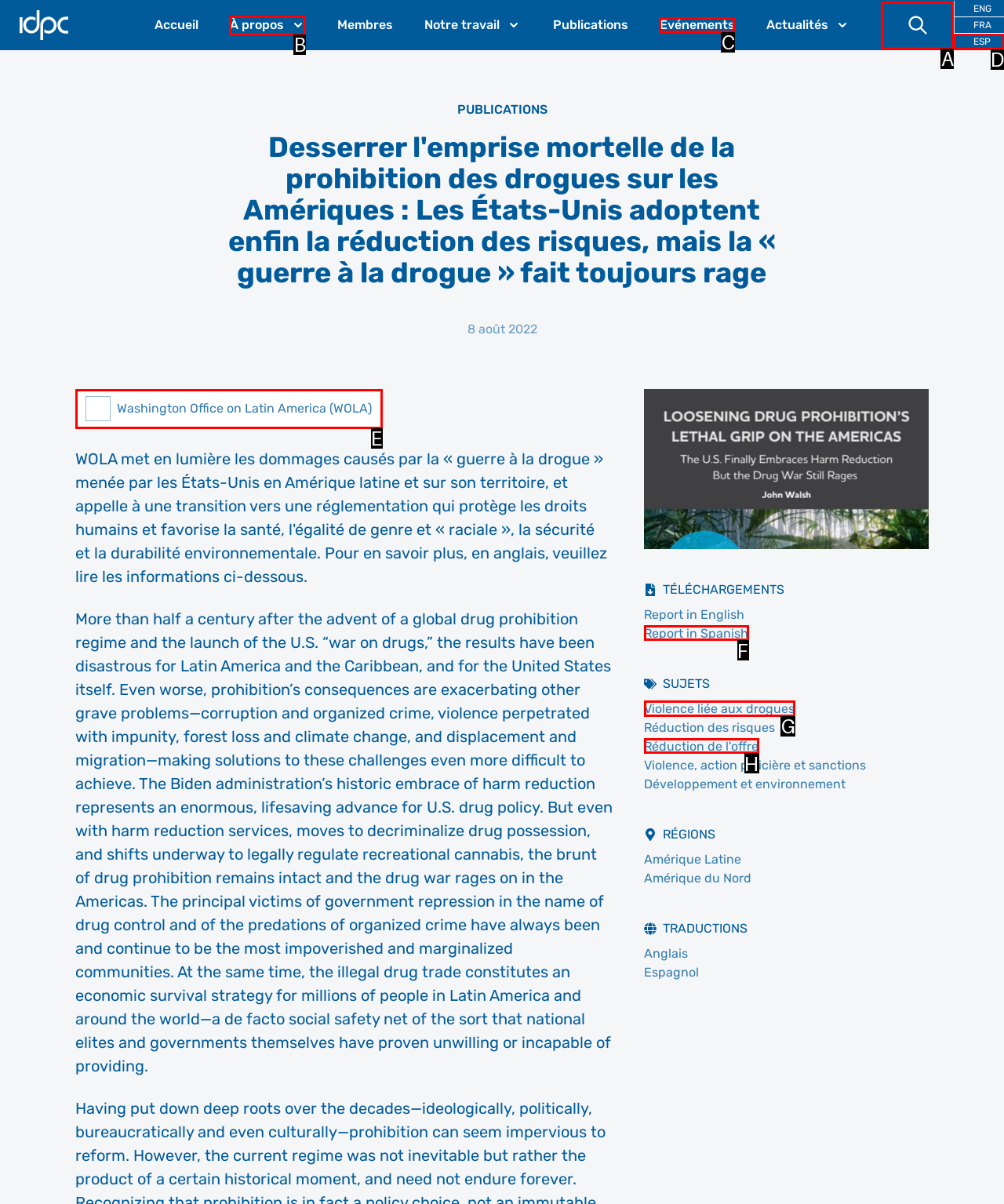Determine the HTML element to click for the instruction: Learn about Violence liée aux drogues.
Answer with the letter corresponding to the correct choice from the provided options.

G